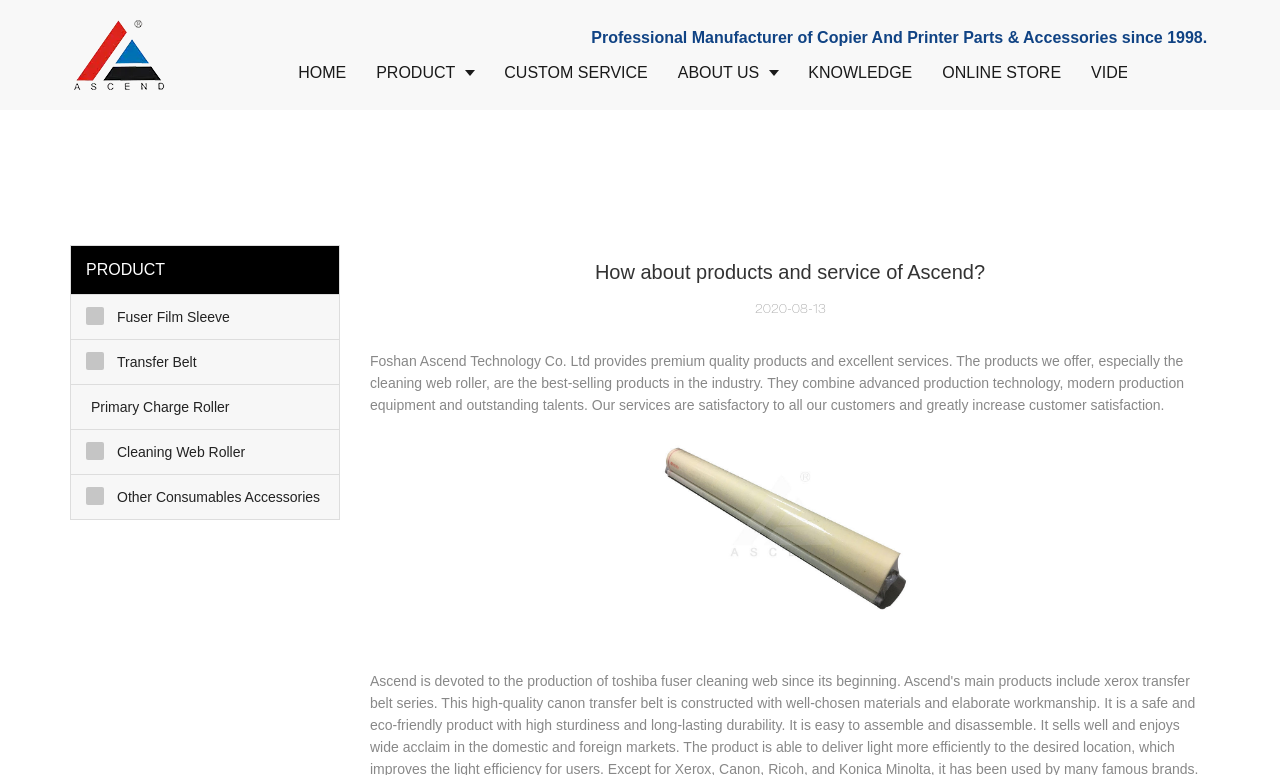Could you please study the image and provide a detailed answer to the question:
What is the company name?

I found the company name by looking at the text 'Foshan Ascend Technology Co. Ltd provides premium quality products and excellent services.' which is located at the bottom of the webpage.